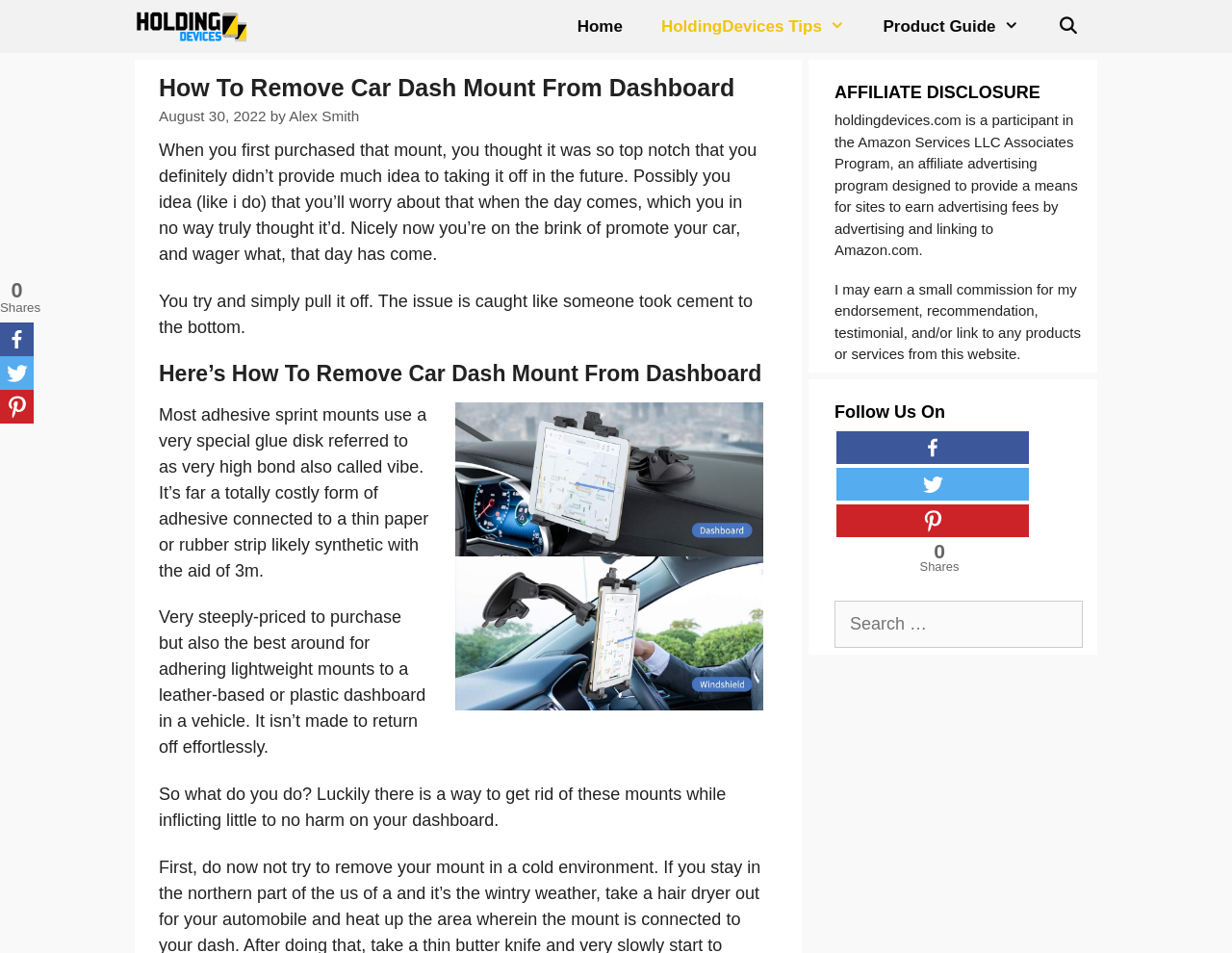Please locate the bounding box coordinates of the element that needs to be clicked to achieve the following instruction: "Read the affiliate disclosure". The coordinates should be four float numbers between 0 and 1, i.e., [left, top, right, bottom].

[0.677, 0.084, 0.879, 0.111]